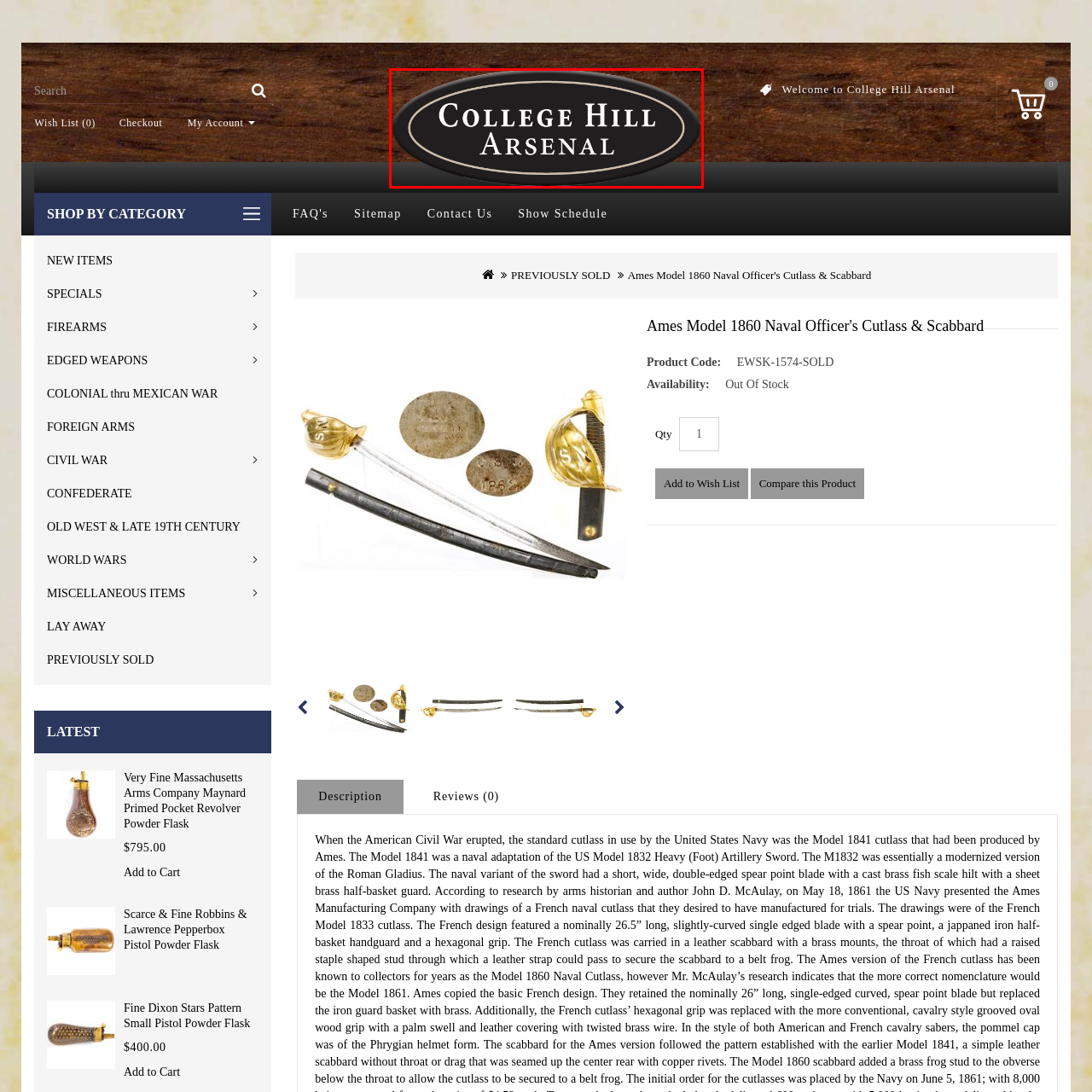What type of font is used in the logo? Please look at the image within the red bounding box and provide a one-word or short-phrase answer based on what you see.

Bold and classic